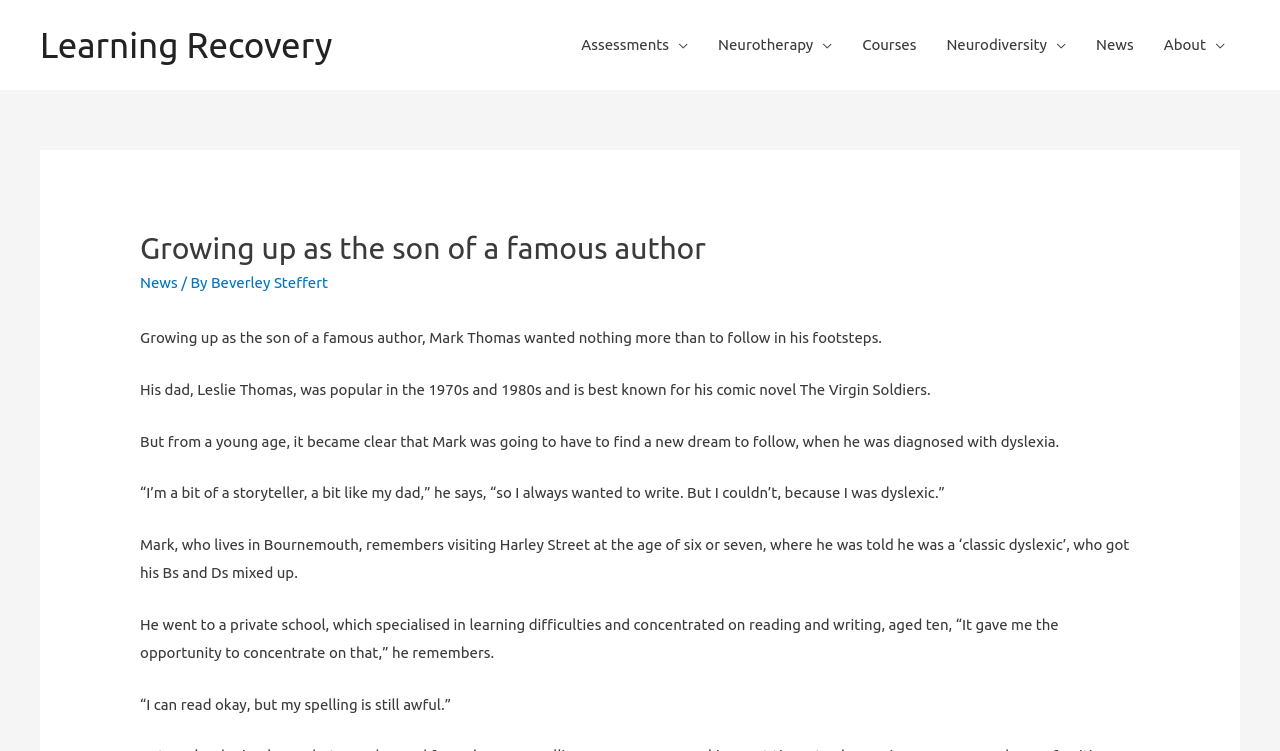Please identify the bounding box coordinates of the area that needs to be clicked to fulfill the following instruction: "Learn more about 'Neurodiversity'."

[0.728, 0.02, 0.845, 0.1]